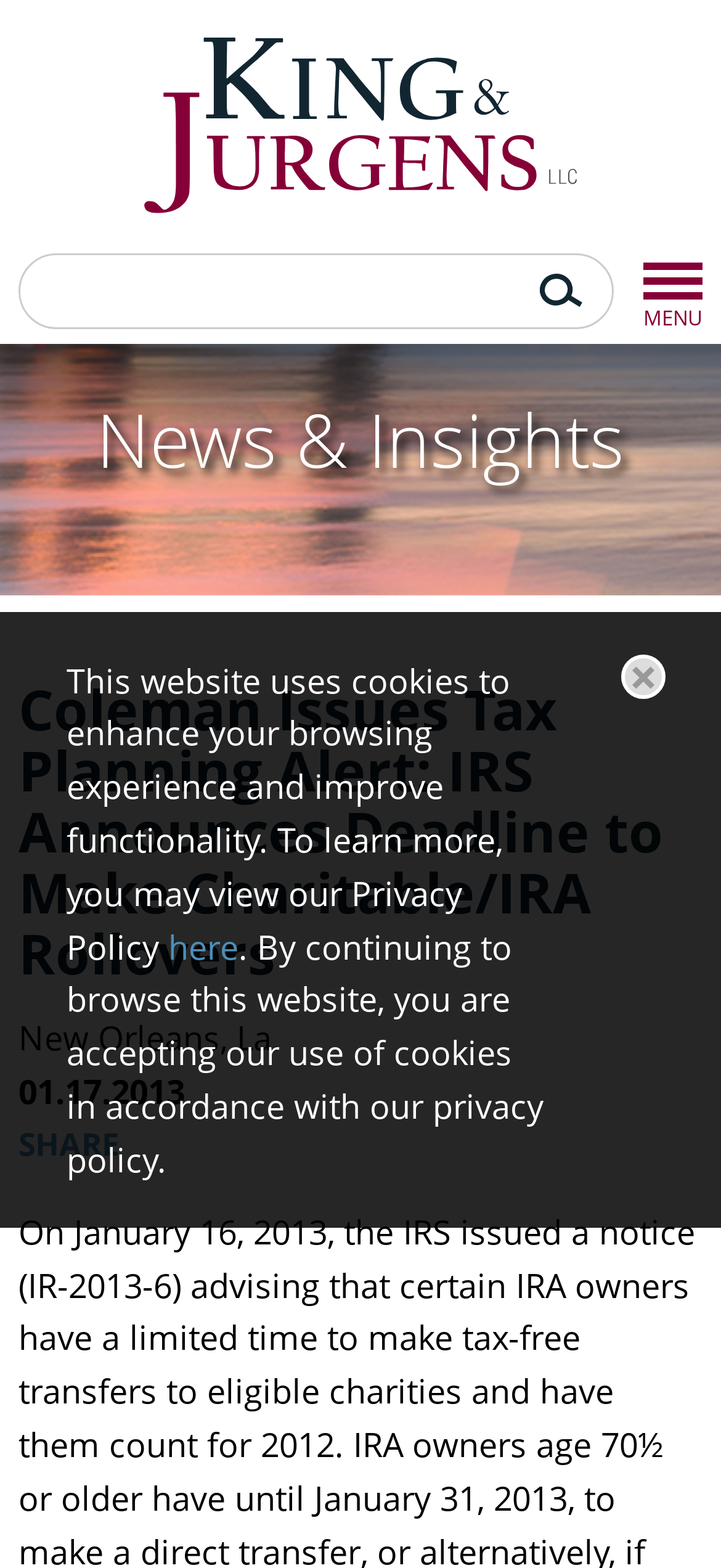What is the name of the law firm?
Please provide an in-depth and detailed response to the question.

The name of the law firm can be found in the top-left corner of the webpage, where it is written in a large font size and also has an image with the same name.